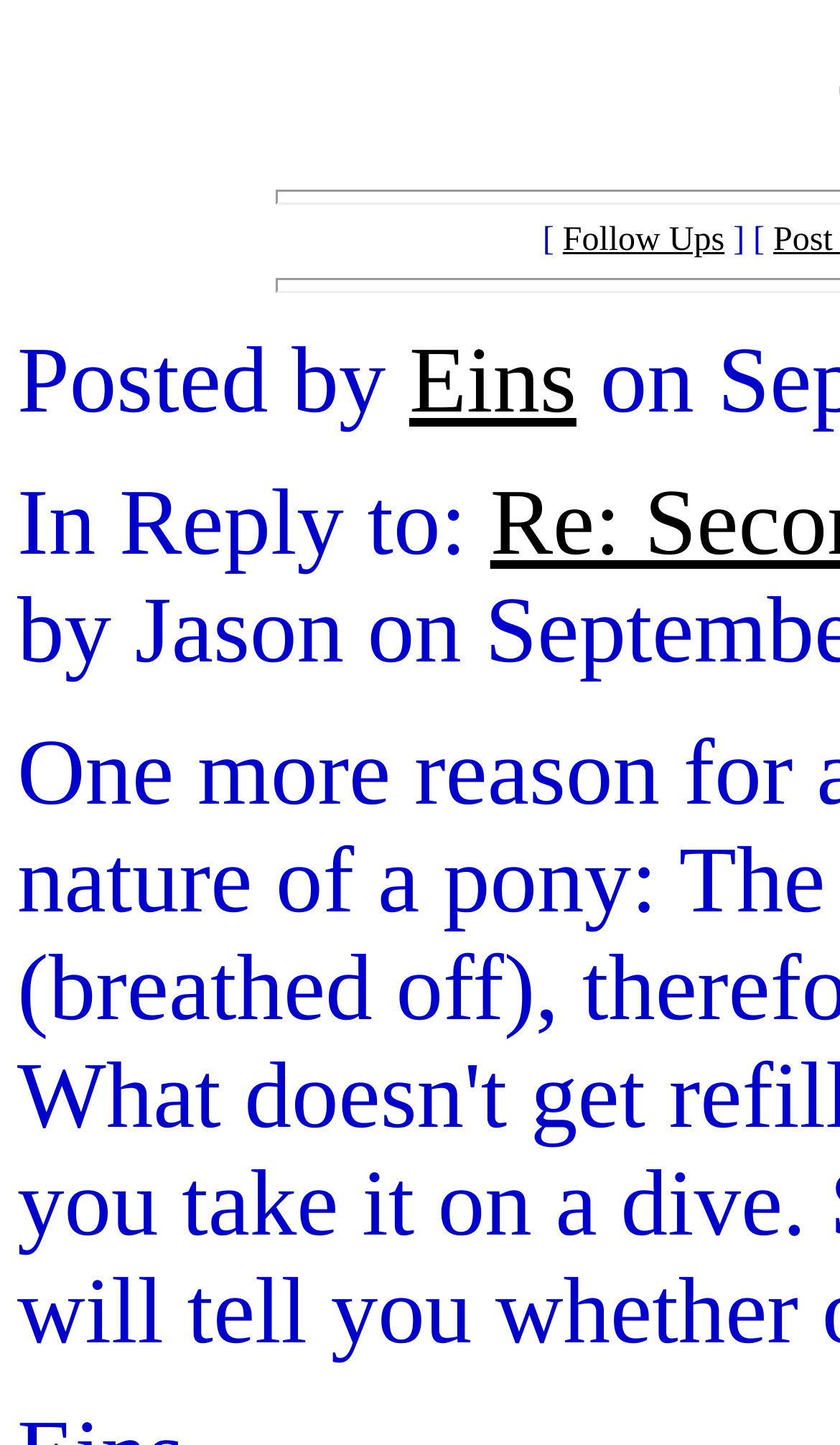Identify the bounding box of the HTML element described here: "Follow Ups". Provide the coordinates as four float numbers between 0 and 1: [left, top, right, bottom].

[0.67, 0.154, 0.862, 0.18]